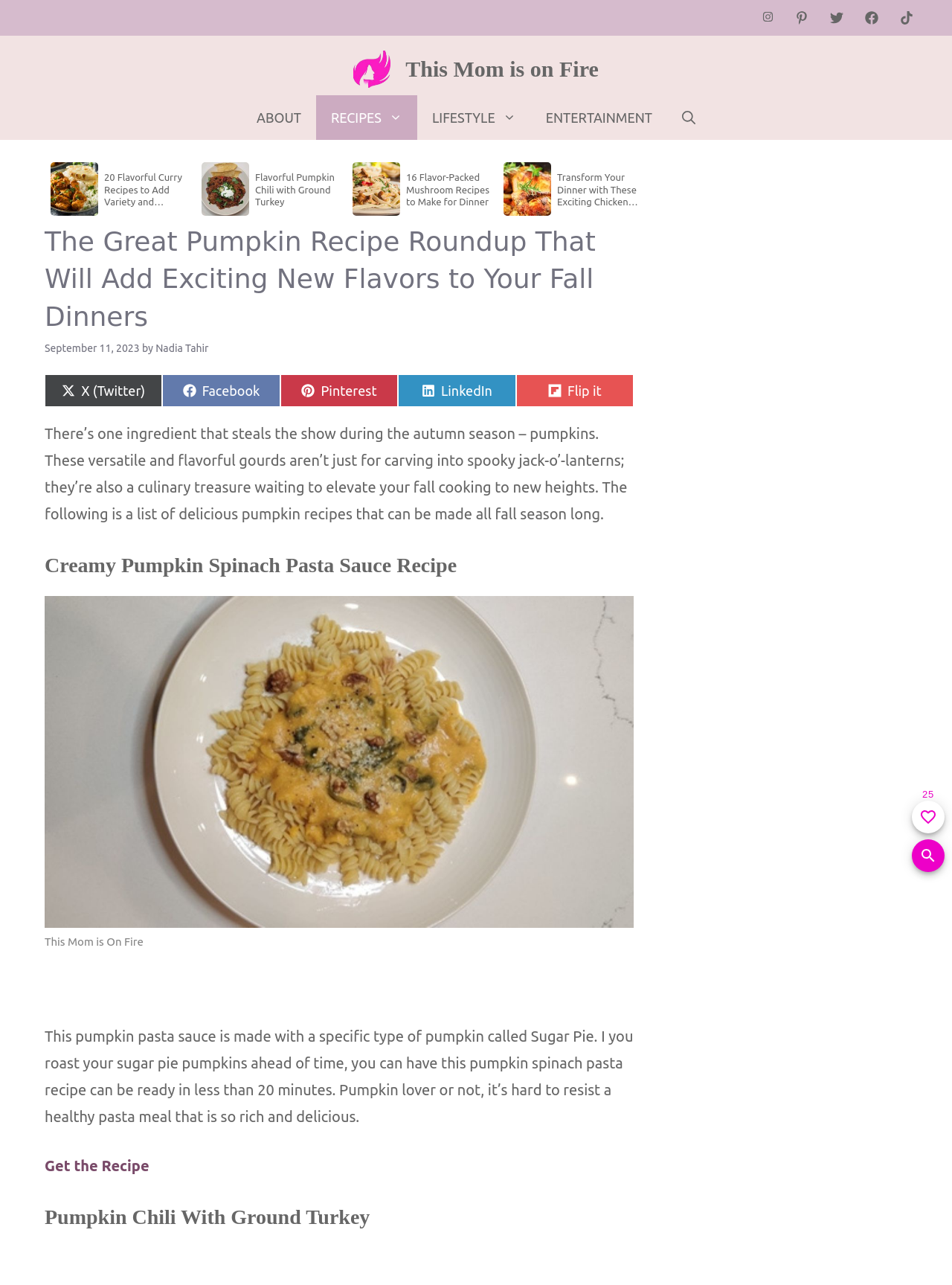Extract the bounding box coordinates of the UI element described: "aria-label="Scroll right"". Provide the coordinates in the format [left, top, right, bottom] with values ranging from 0 to 1.

[0.647, 0.138, 0.672, 0.156]